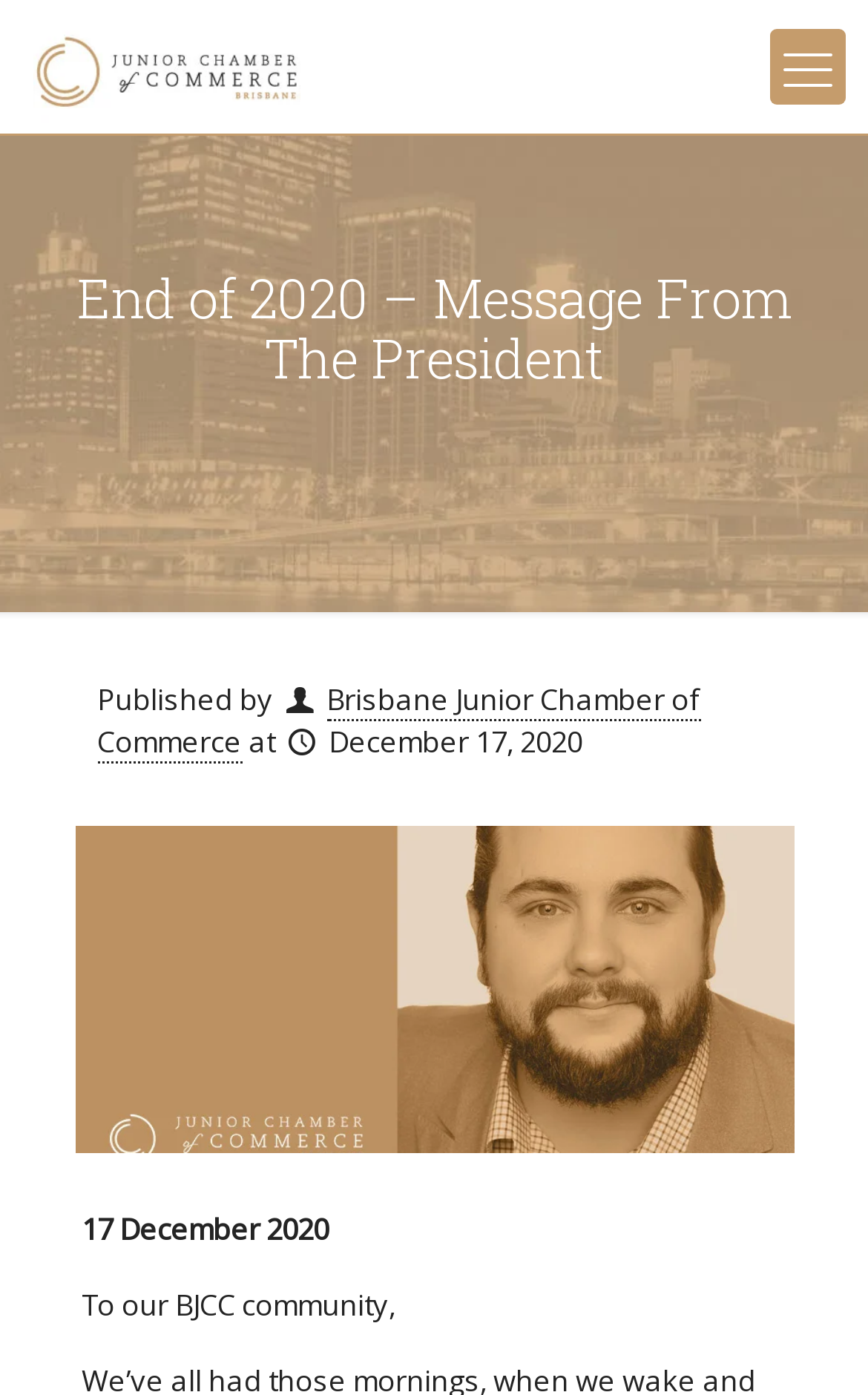From the details in the image, provide a thorough response to the question: What is the name of the organization?

I found the answer by looking at the link element with the text 'Brisbane Junior Chamber of Commerce' which is located below the 'Published by' text.